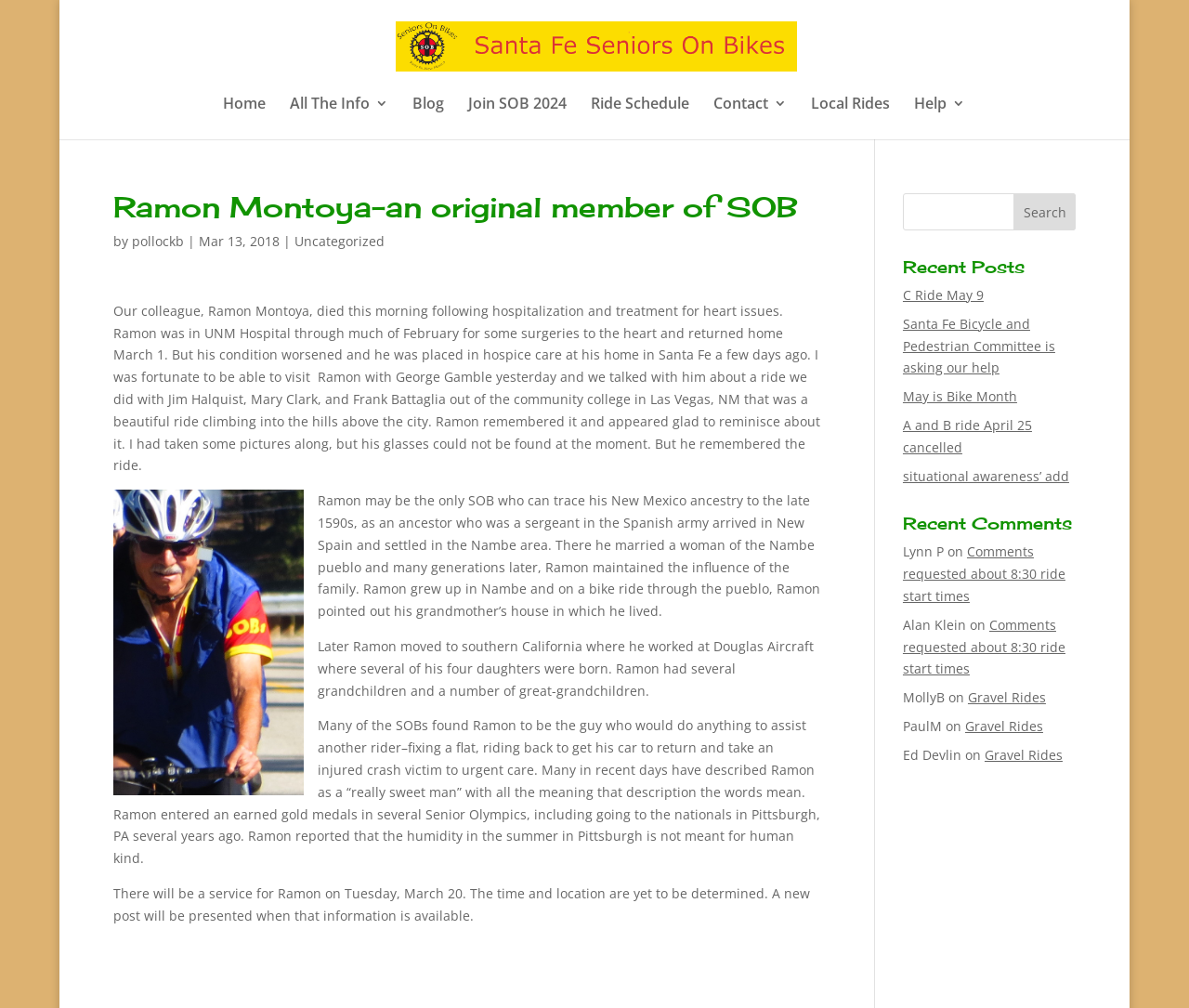How many recent posts are listed on the webpage?
Refer to the image and provide a one-word or short phrase answer.

5